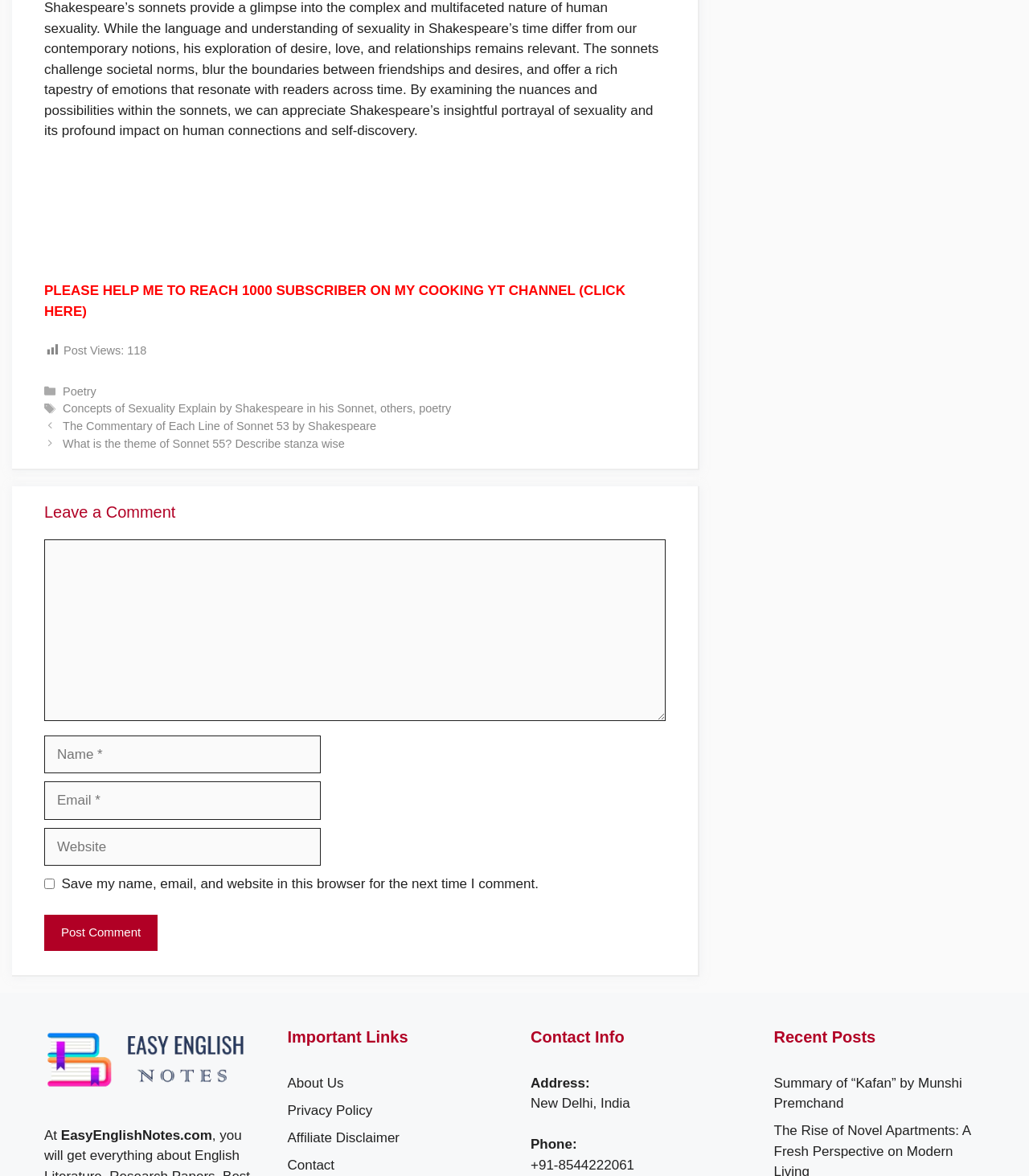Find the bounding box coordinates for the HTML element described in this sentence: "parent_node: Comment name="comment"". Provide the coordinates as four float numbers between 0 and 1, in the format [left, top, right, bottom].

[0.043, 0.459, 0.647, 0.613]